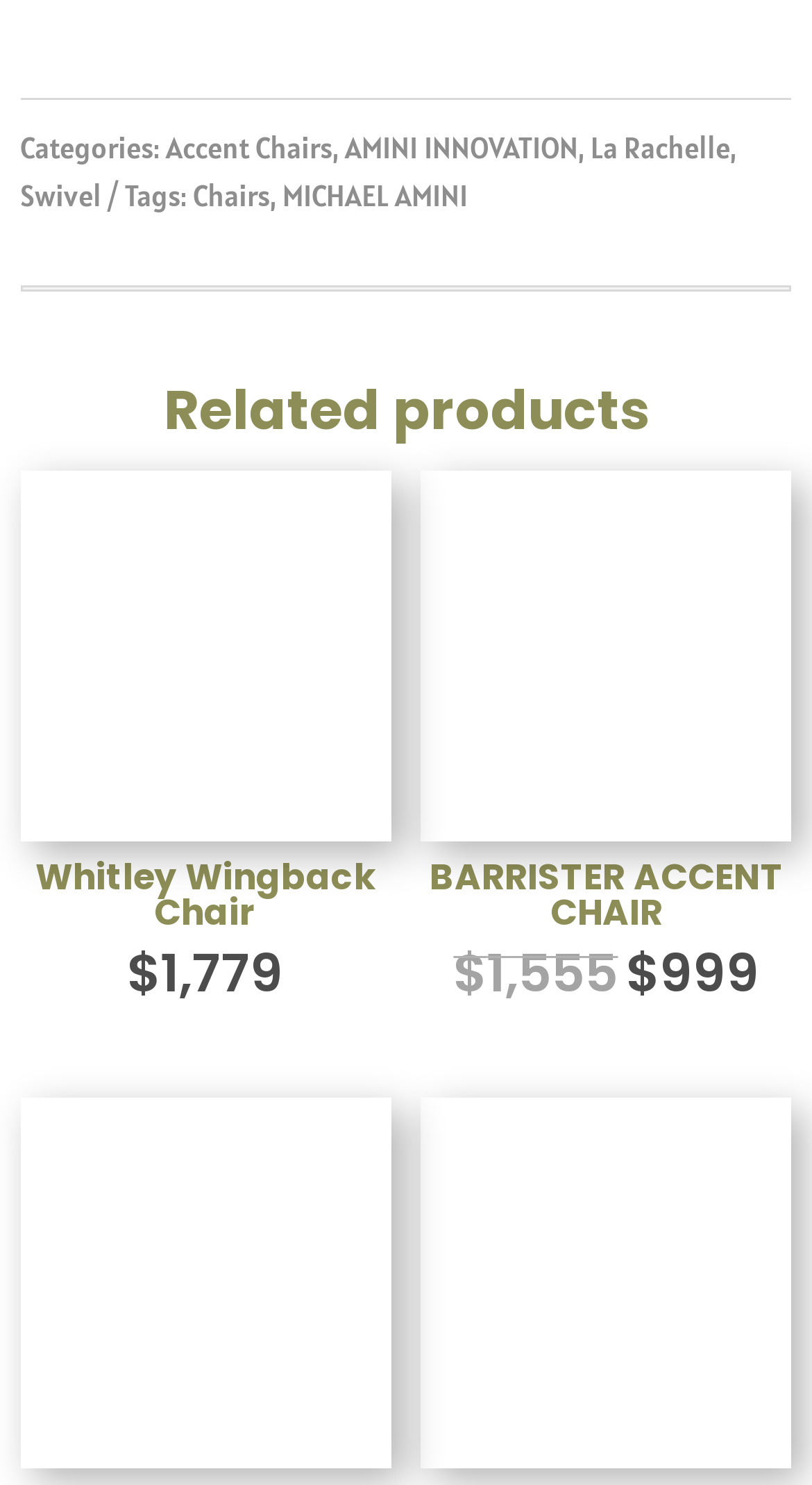Find the bounding box coordinates of the clickable element required to execute the following instruction: "Click on Accent Chairs". Provide the coordinates as four float numbers between 0 and 1, i.e., [left, top, right, bottom].

[0.204, 0.086, 0.41, 0.112]